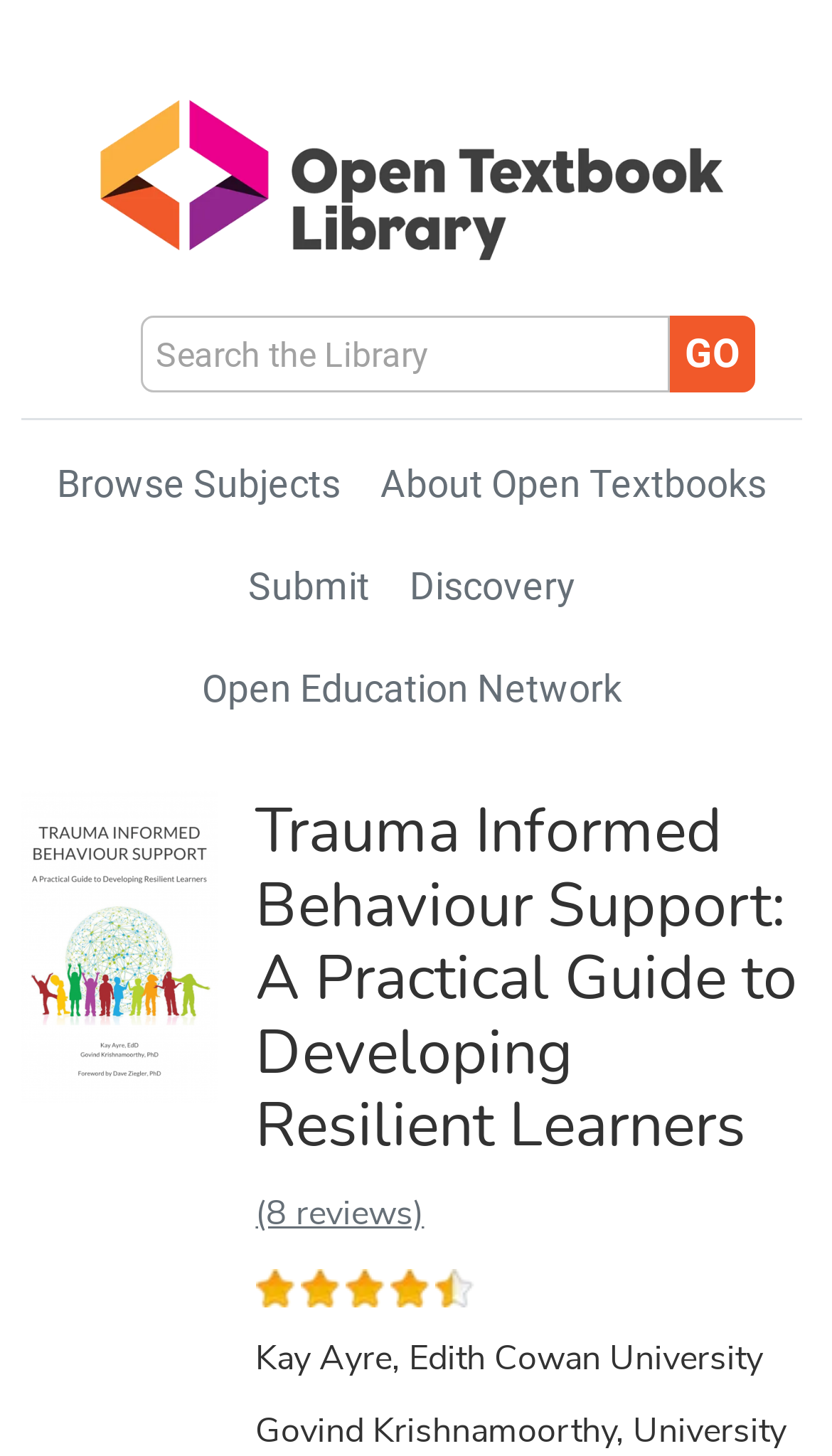Determine the coordinates of the bounding box that should be clicked to complete the instruction: "Submit". The coordinates should be represented by four float numbers between 0 and 1: [left, top, right, bottom].

[0.298, 0.388, 0.444, 0.418]